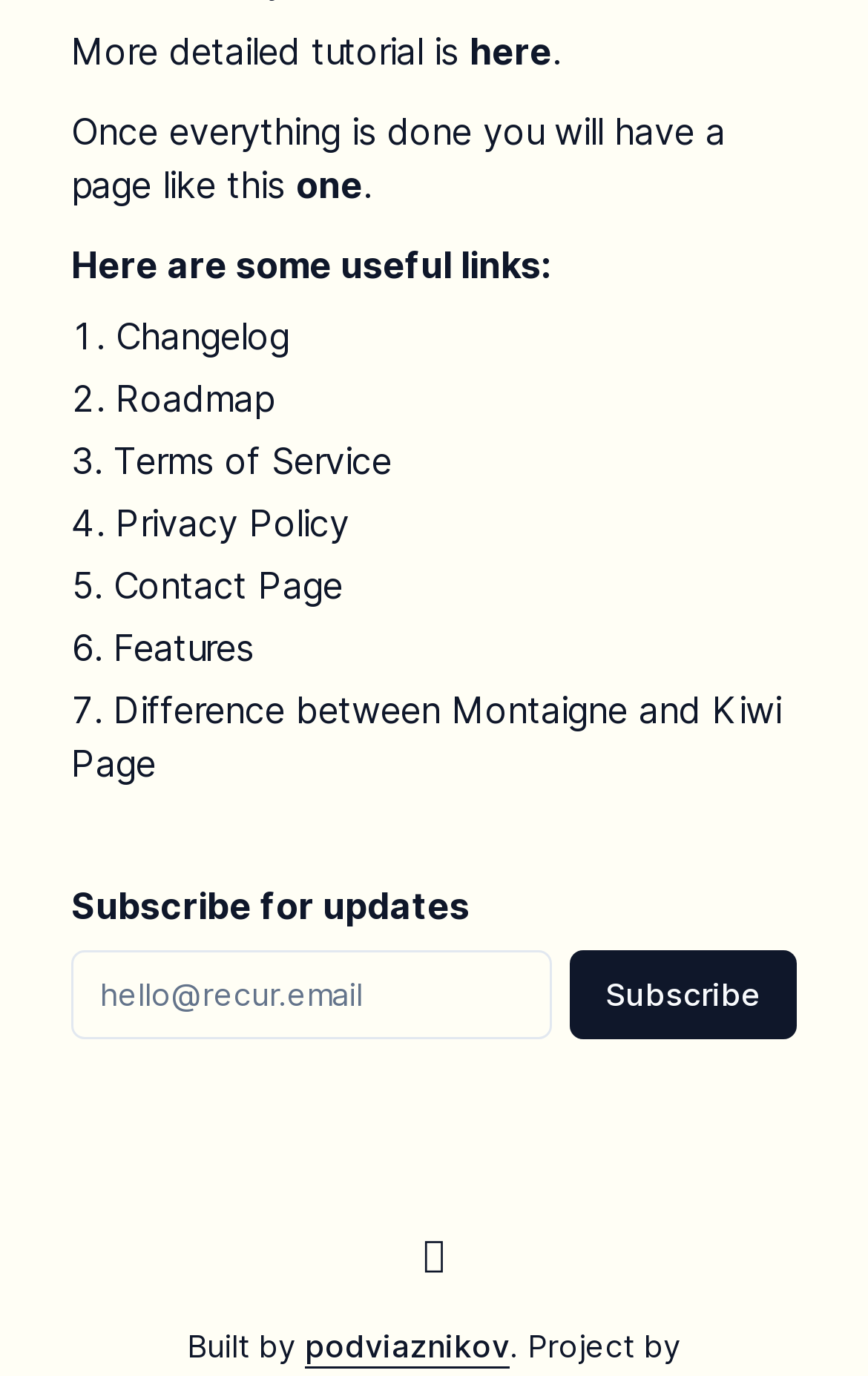Please provide the bounding box coordinates for the element that needs to be clicked to perform the instruction: "Click on the 'GET STARTED' button". The coordinates must consist of four float numbers between 0 and 1, formatted as [left, top, right, bottom].

None